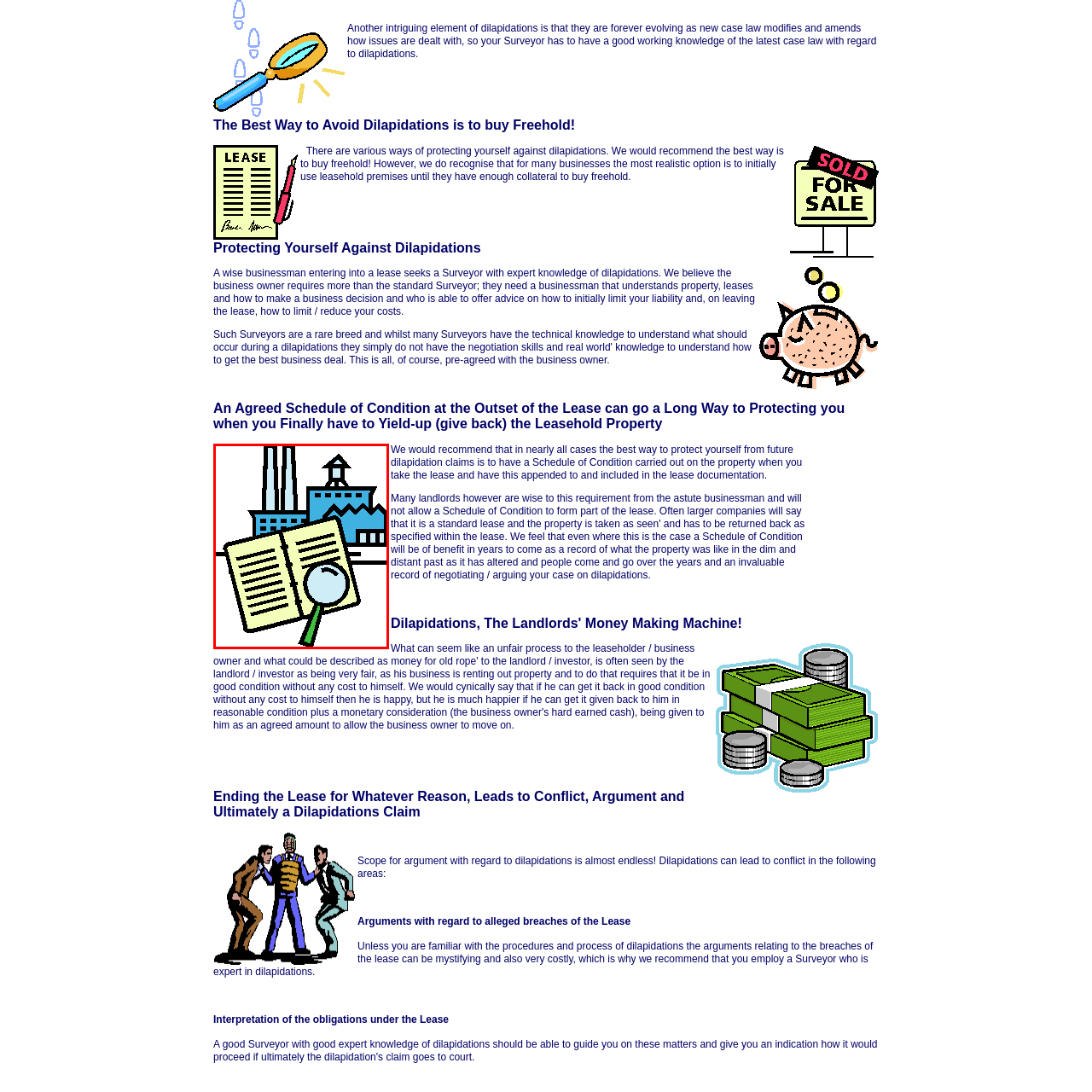Detail the visual elements present in the red-framed section of the image.

The image illustrates a graphic representation featuring a magnifying glass over an open book, with a backdrop of industrial buildings and factories. This visual metaphor highlights the importance of thorough examination and understanding of lease agreements, particularly concerning dilapidations—a crucial aspect for businesses entering leasehold arrangements. The presence of industrial structures signifies the commercial context, emphasizing the need for expertise in property management and legal obligations. This image aptly accompanies the themed discussion on the significance of having a Schedule of Condition when entering into a lease, as it serves to protect against future claims related to property maintenance and liabilities.